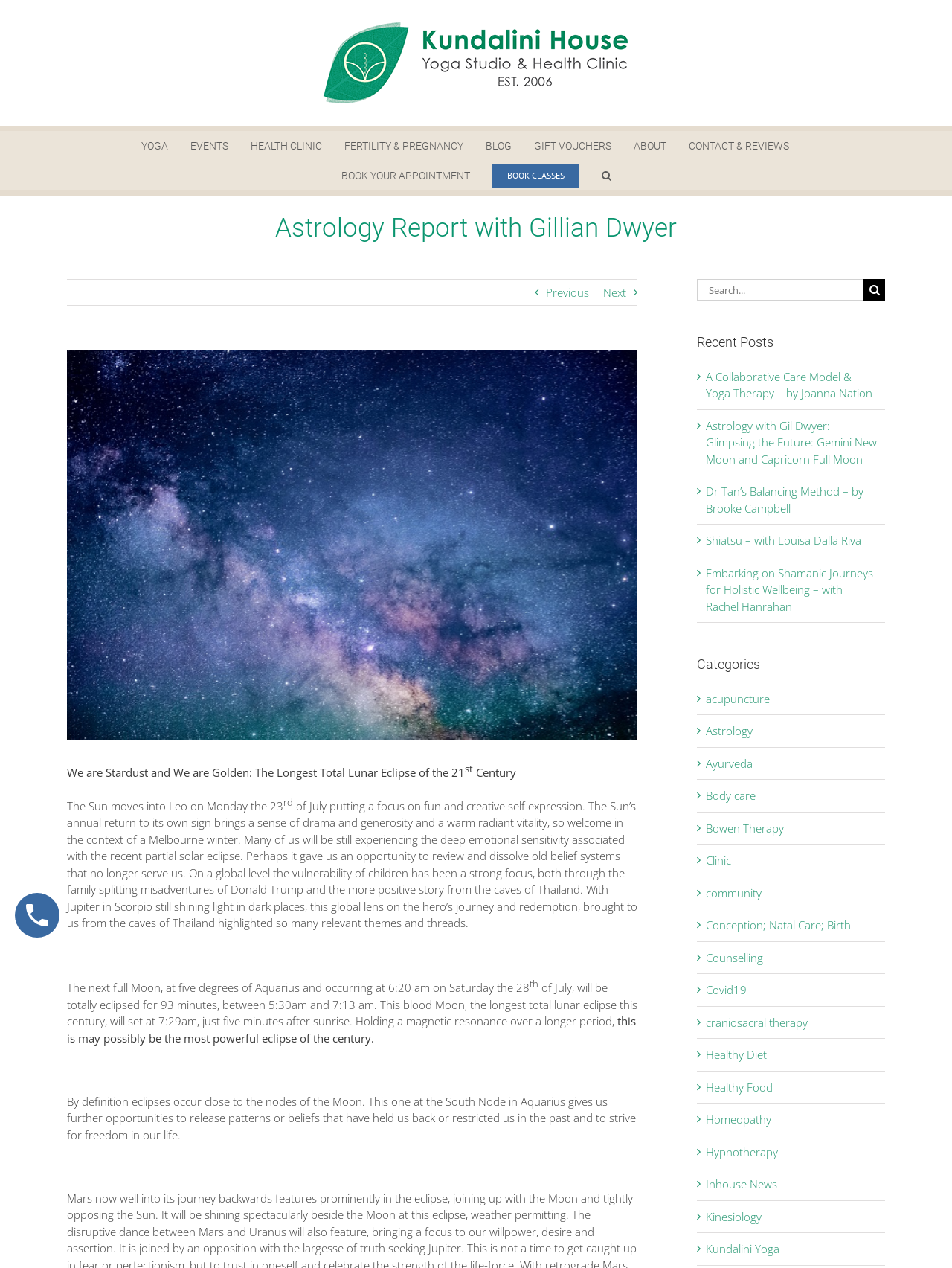Specify the bounding box coordinates for the region that must be clicked to perform the given instruction: "Click on the 'BOOK YOUR APPOINTMENT' button".

[0.358, 0.127, 0.493, 0.15]